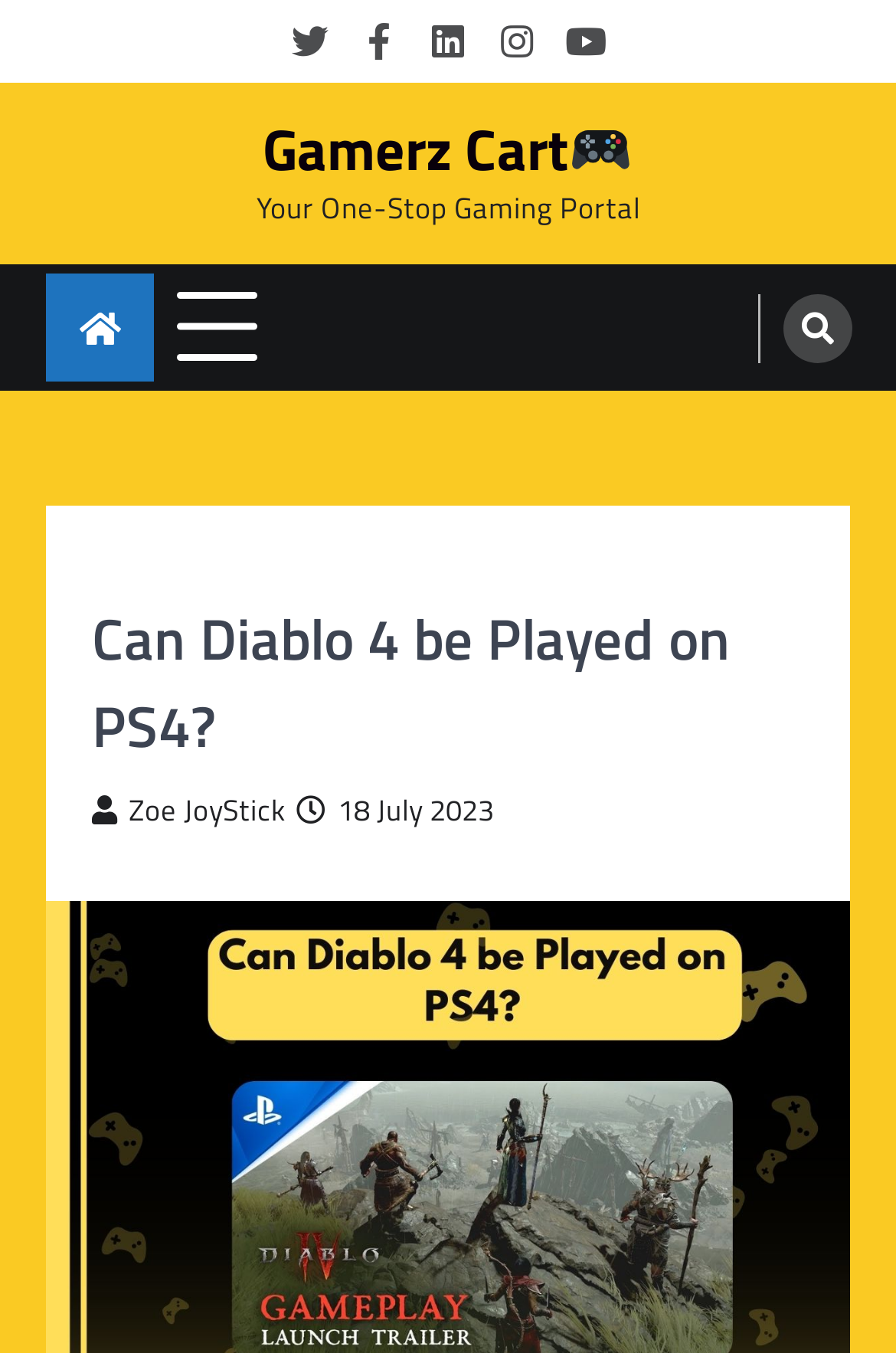Identify the bounding box coordinates for the element that needs to be clicked to fulfill this instruction: "Click on Twitter". Provide the coordinates in the format of four float numbers between 0 and 1: [left, top, right, bottom].

[0.321, 0.014, 0.372, 0.048]